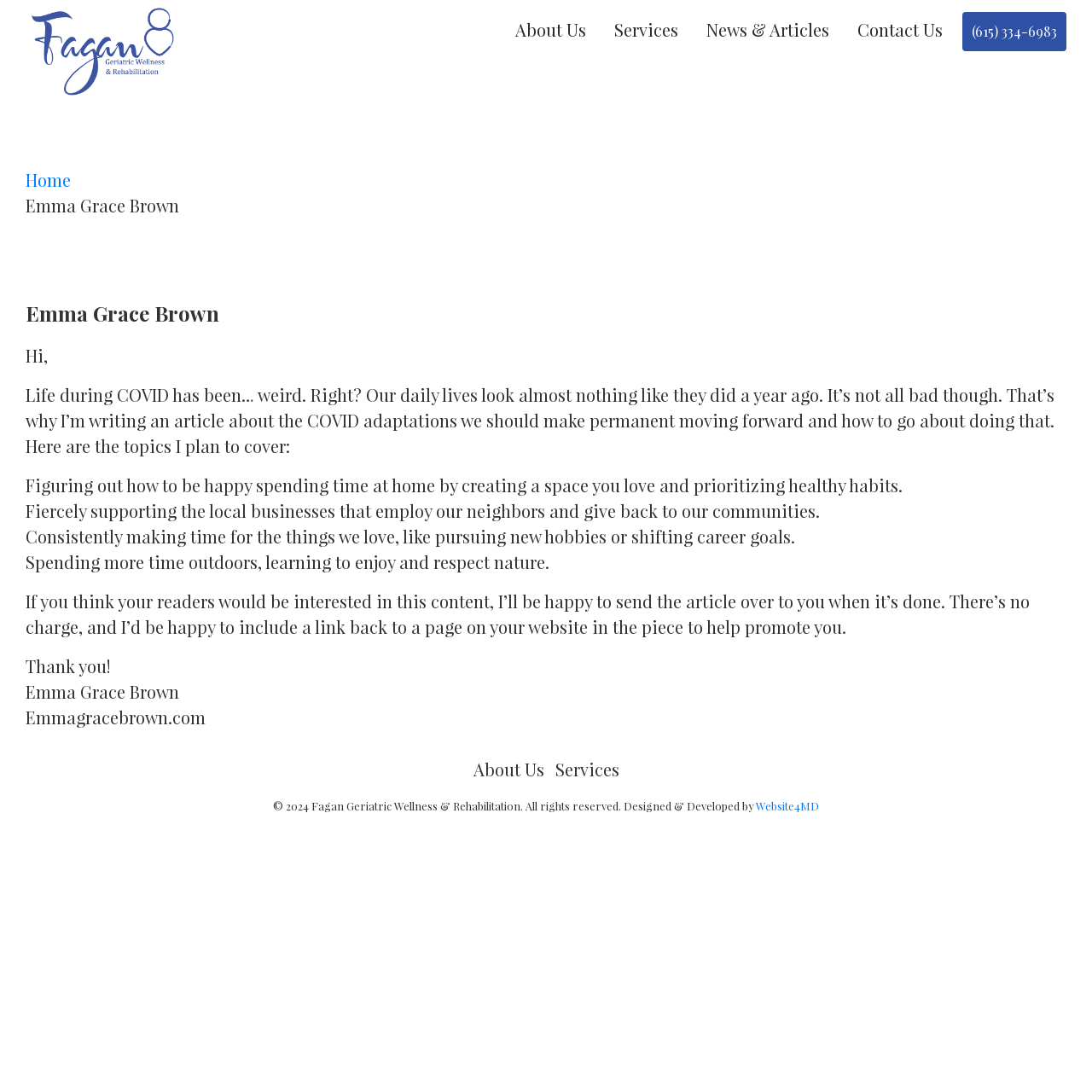What is the name of the organization?
Using the information from the image, answer the question thoroughly.

The name of the organization can be found in the root element with the text 'Fagan Geriatric Wellness & Rehabilitation | Emma Grace Brown', indicating that the organization is Fagan Geriatric Wellness & Rehabilitation.